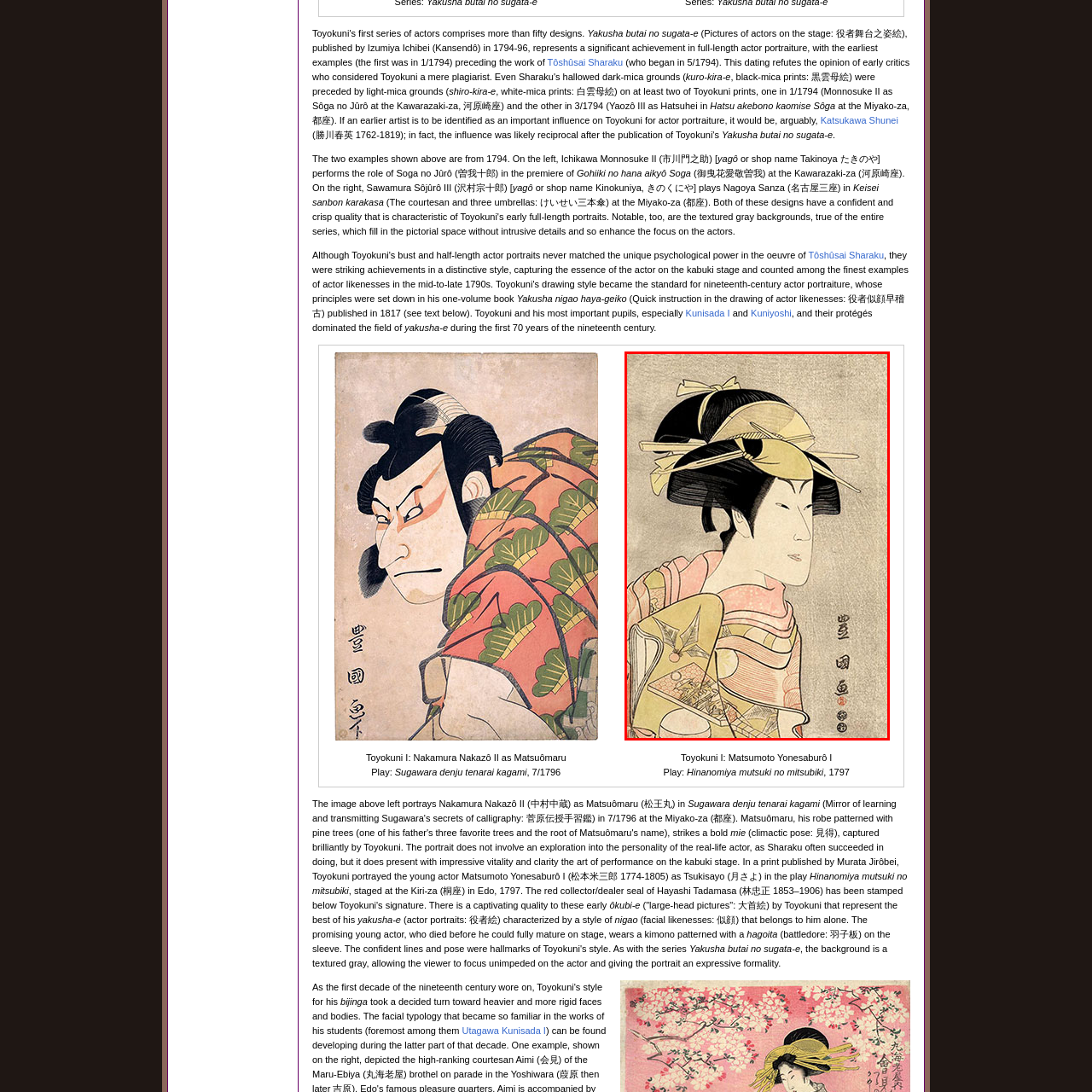What is the background color of the ukiyo-e print?  
Analyze the image surrounded by the red box and deliver a detailed answer based on the visual elements depicted in the image.

The caption describes the background of the ukiyo-e print as a subtle textured gray, which enhances the focus on the figure and allows viewers to appreciate the intricate details and artistic merit of the print.